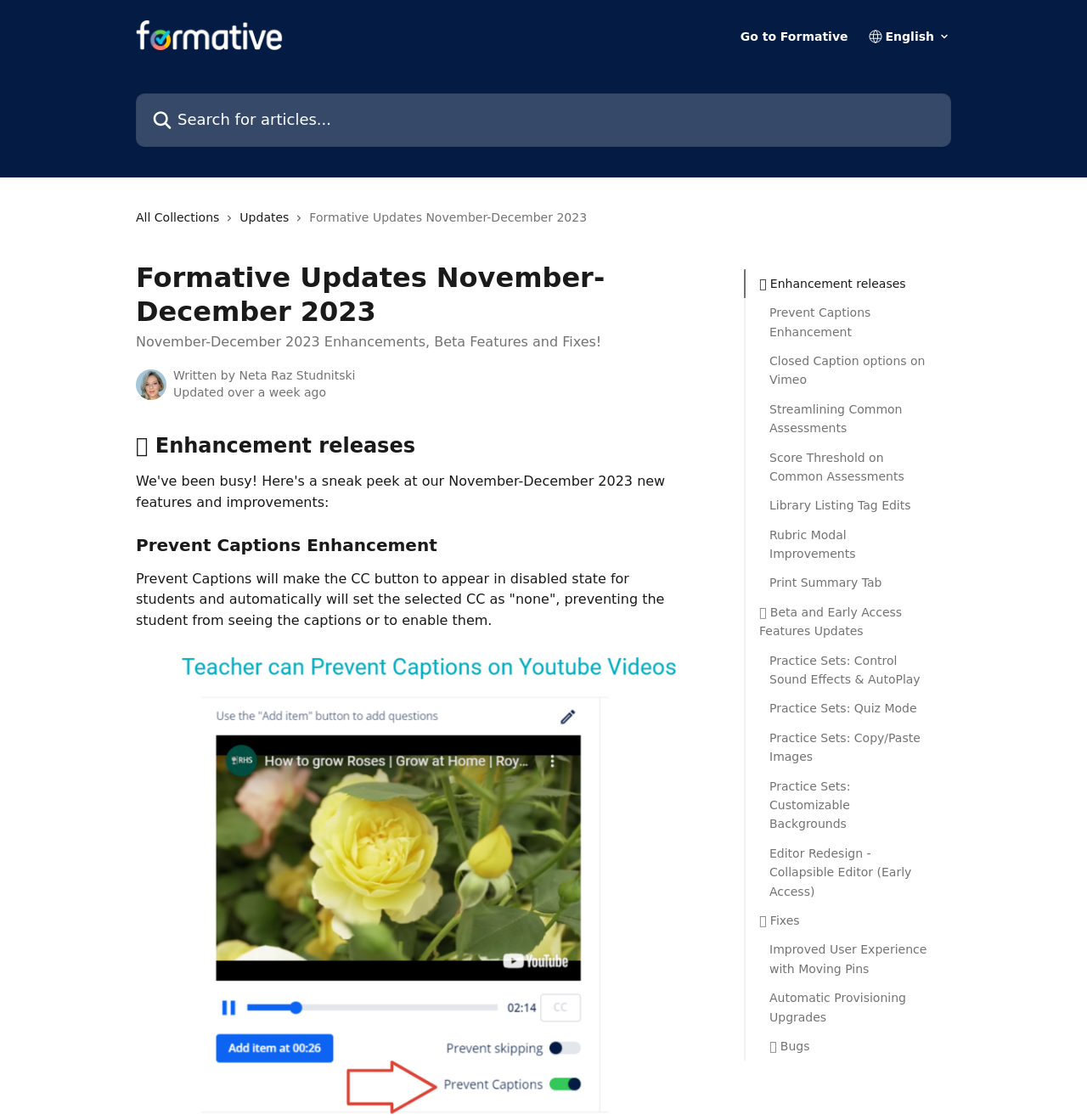Who wrote the article?
Please respond to the question with a detailed and well-explained answer.

I found the author's name by looking at the avatar and the text next to it, which says 'Written by Neta Raz Studnitski'.